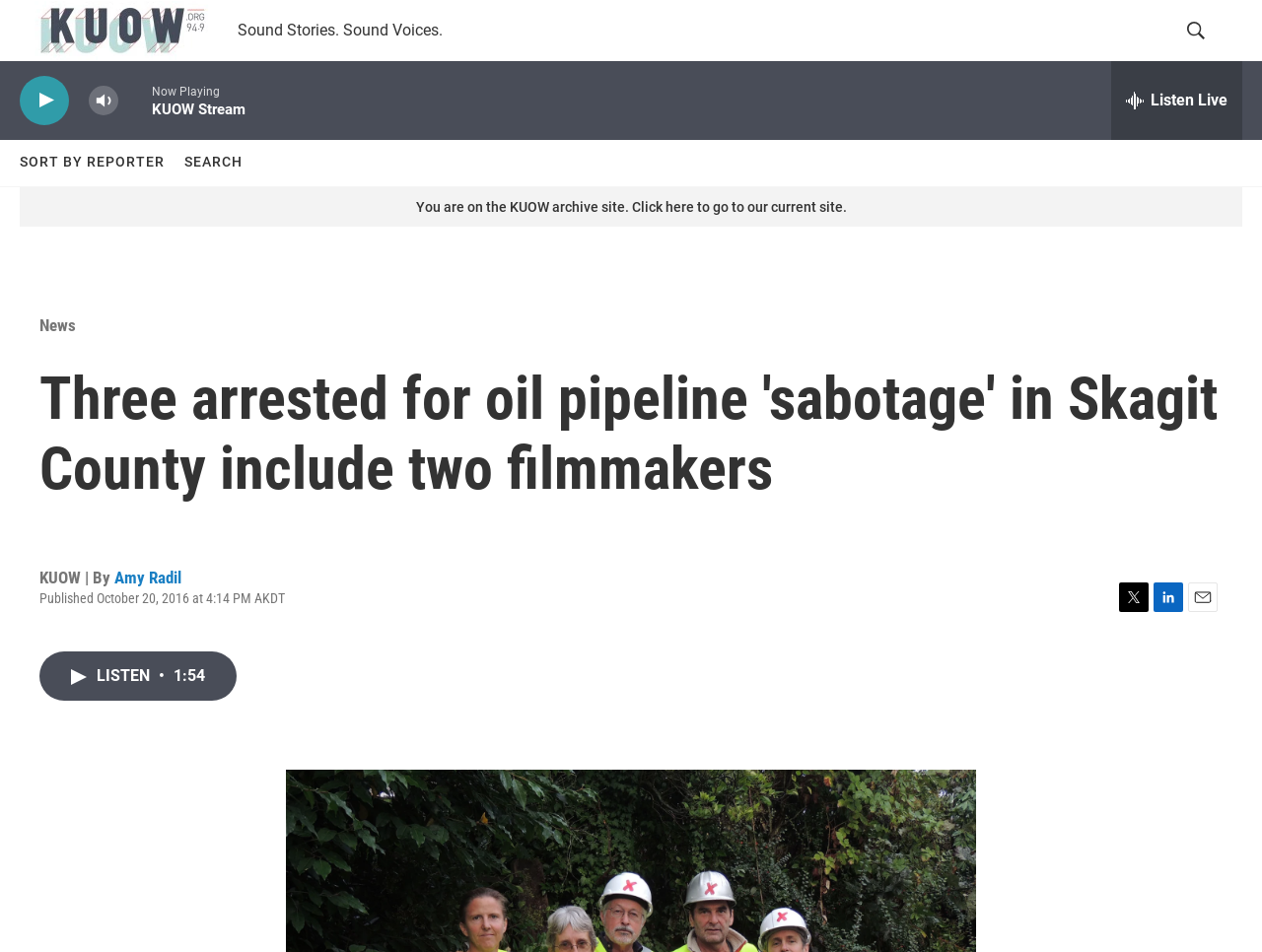Explain the features and main sections of the webpage comprehensively.

The webpage appears to be a news article page from KUOW, a radio station. At the top left, there is a link to the "home page" and a static text "Sound Stories. Sound Voices." Next to it, on the top right, there is a search bar with a button labeled "Show Search" and a search query input field.

Below the search bar, there are audio controls, including a play button, a volume button, and a volume slider. The volume slider is vertical and has a value of 1.00. Next to the audio controls, there is a static text "Now Playing" and "KUOW Stream".

On the top right, there is a button labeled "all streams" with an image and a dropdown menu that includes a link to "Listen Live". Below the audio controls, there are three links: "SORT BY REPORTER", "SEARCH", and a link to the current site.

The main content of the page is an article with the title "Three arrested for oil pipeline'sabotage' in Skagit County include two filmmakers". The article has a heading, a byline "KUOW | By Amy Radil", and a publication date "October 20, 2016 at 4:14 PM AKDT". There are also social media links to Twitter, LinkedIn, and Email at the bottom of the article.

The article has a "LISTEN • 1:54" button, indicating that there is an audio component to the article. The button has an image and is located below the article's main content.